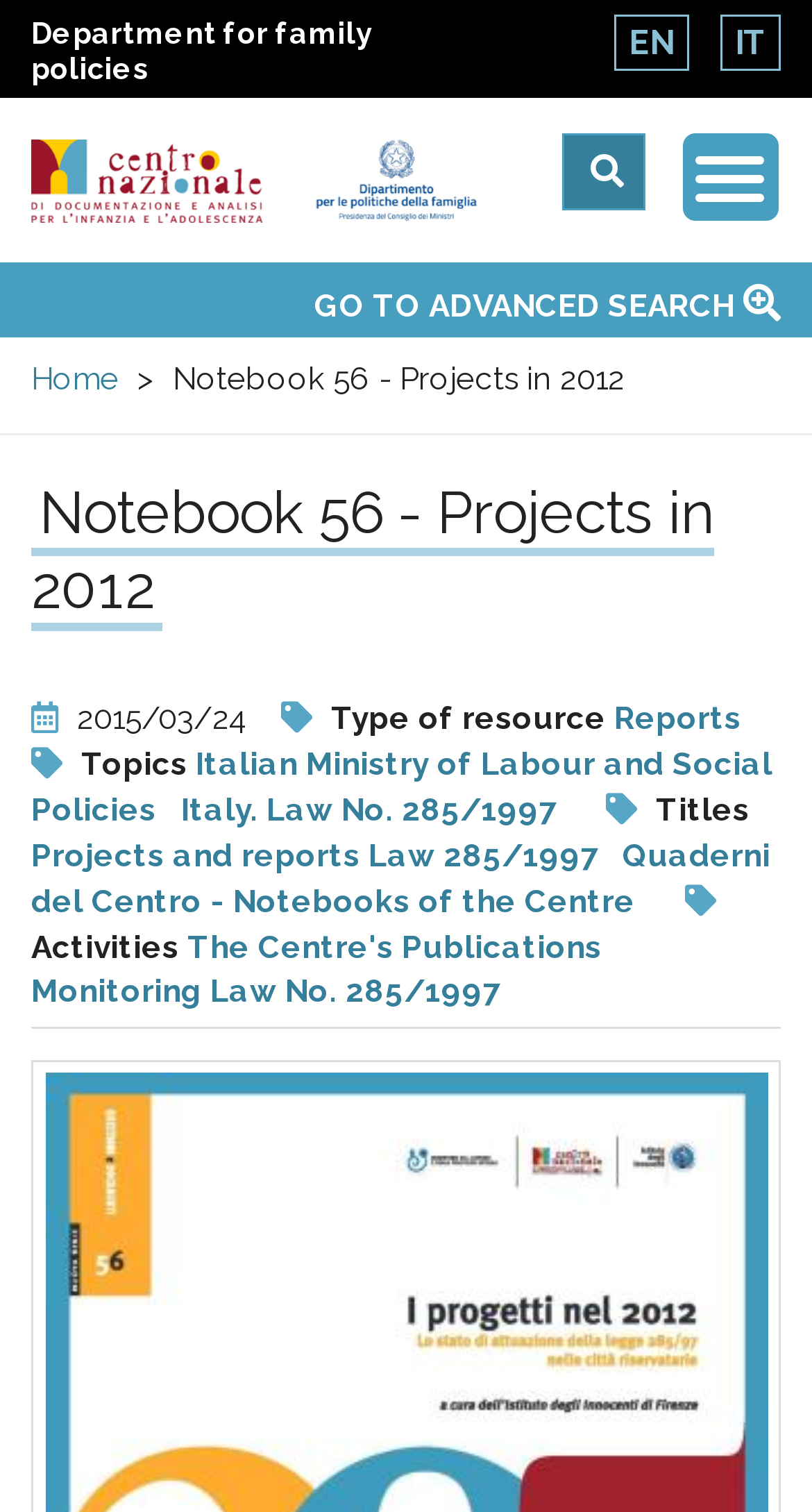What is the name of the department?
Using the image as a reference, give a one-word or short phrase answer.

Department for Family Policies